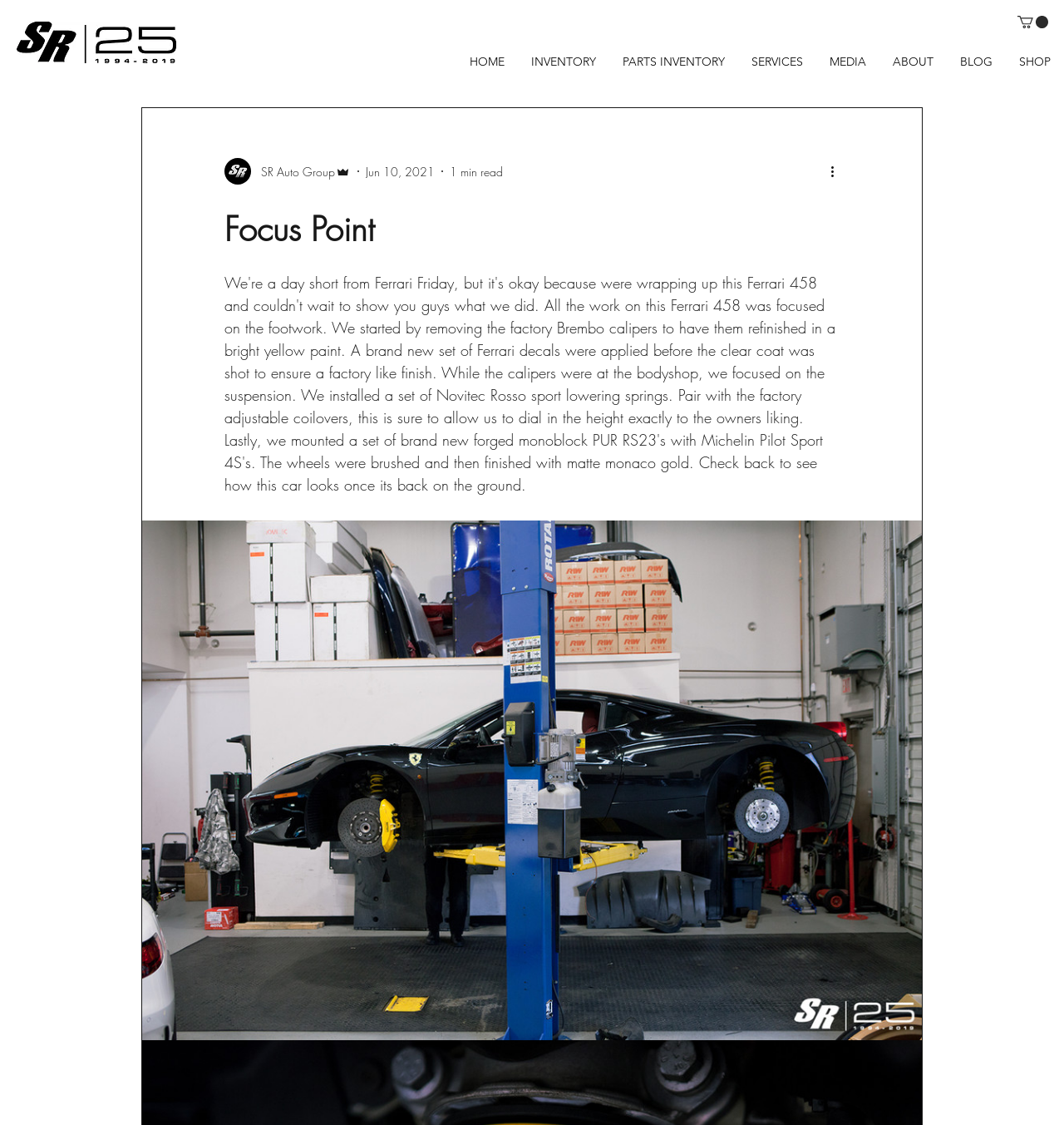Find the bounding box coordinates of the area to click in order to follow the instruction: "Go to the ABOUT page".

[0.827, 0.037, 0.89, 0.06]